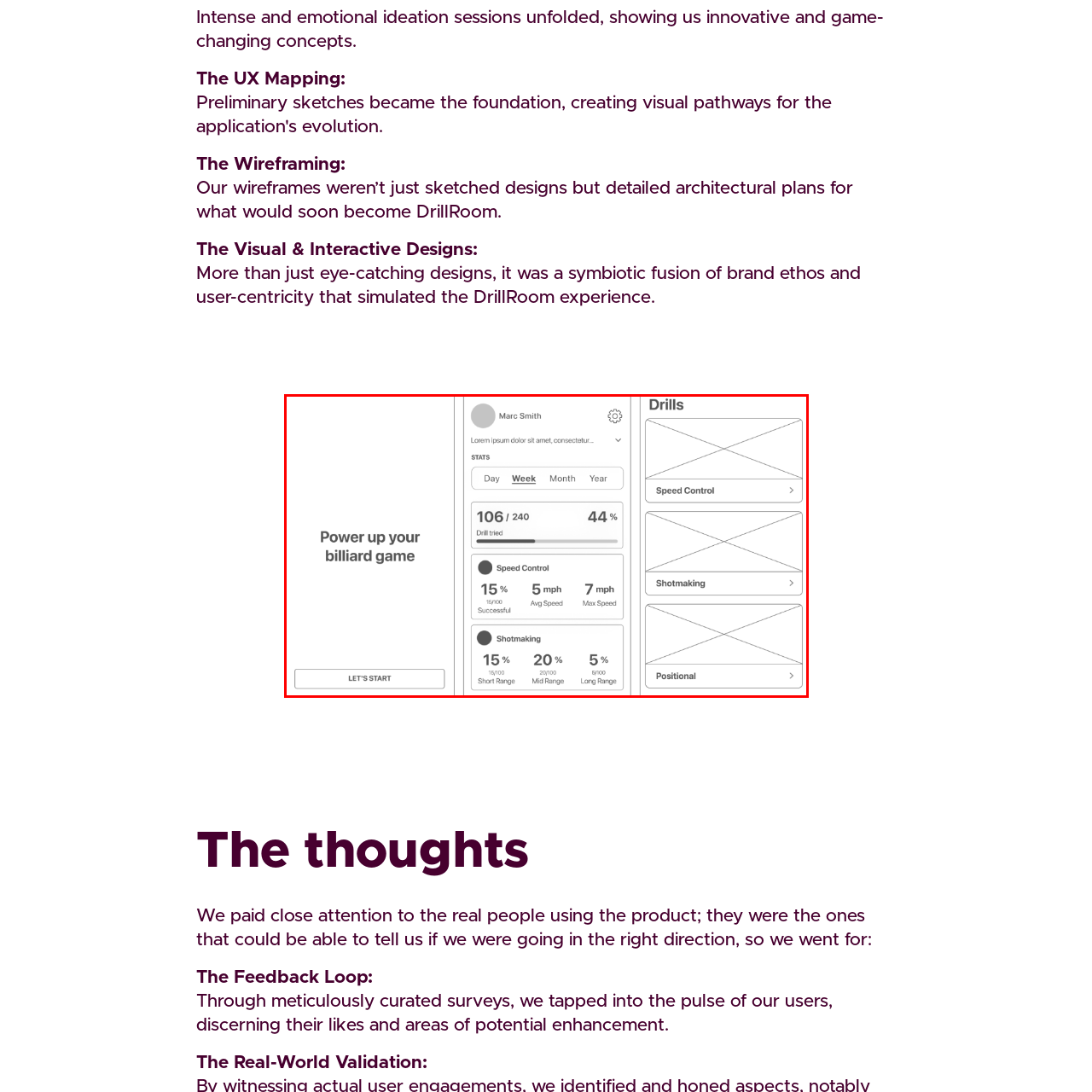Refer to the image enclosed in the red bounding box, then answer the following question in a single word or phrase: What percentage of drills has Marc completed?

44%